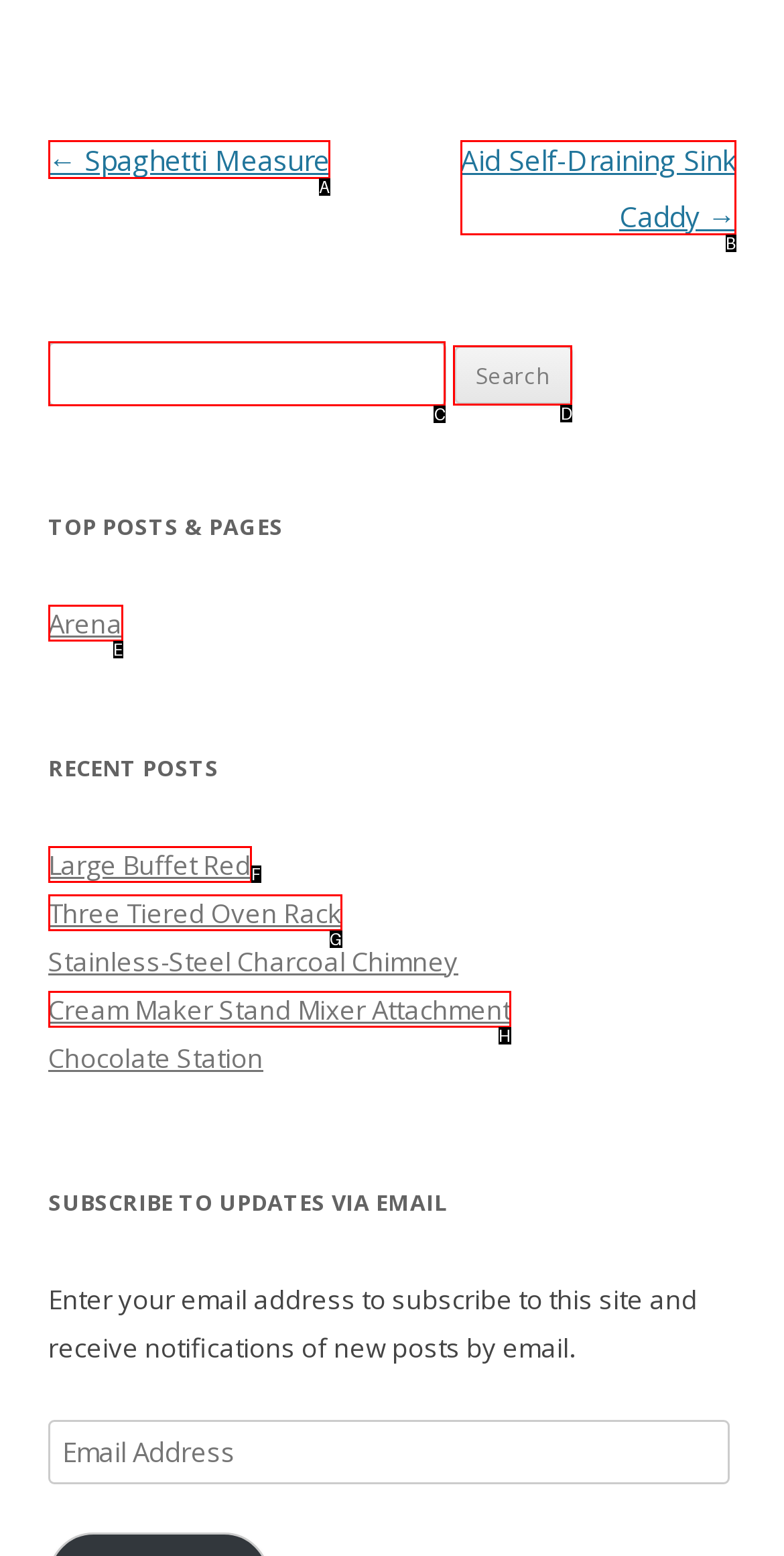Find the option that matches this description: Three Tiered Oven Rack
Provide the matching option's letter directly.

G